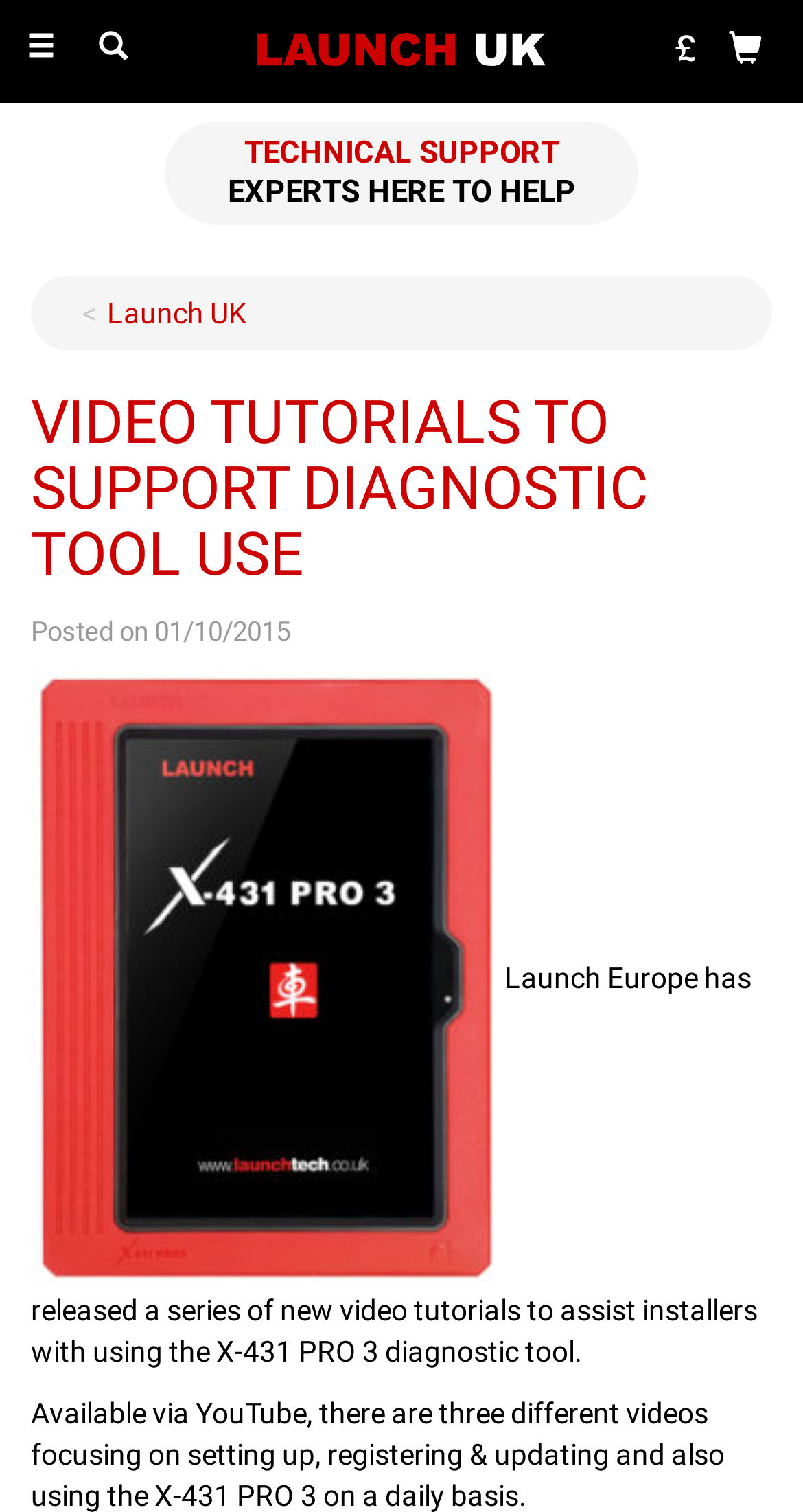Reply to the question with a brief word or phrase: What is the name of the diagnostic tool?

X-431 PRO 3